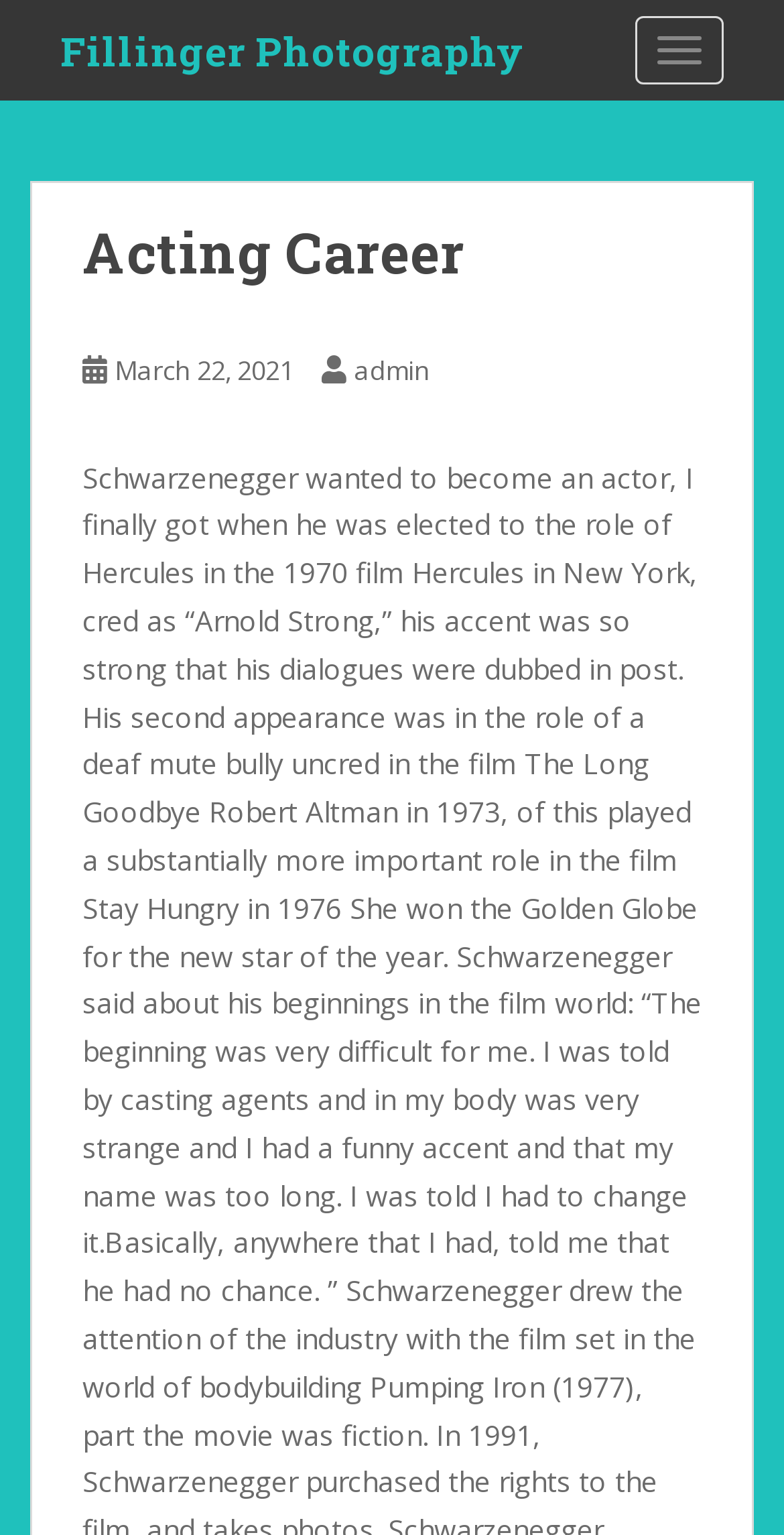Provide the bounding box coordinates for the specified HTML element described in this description: "admin". The coordinates should be four float numbers ranging from 0 to 1, in the format [left, top, right, bottom].

[0.451, 0.229, 0.549, 0.253]